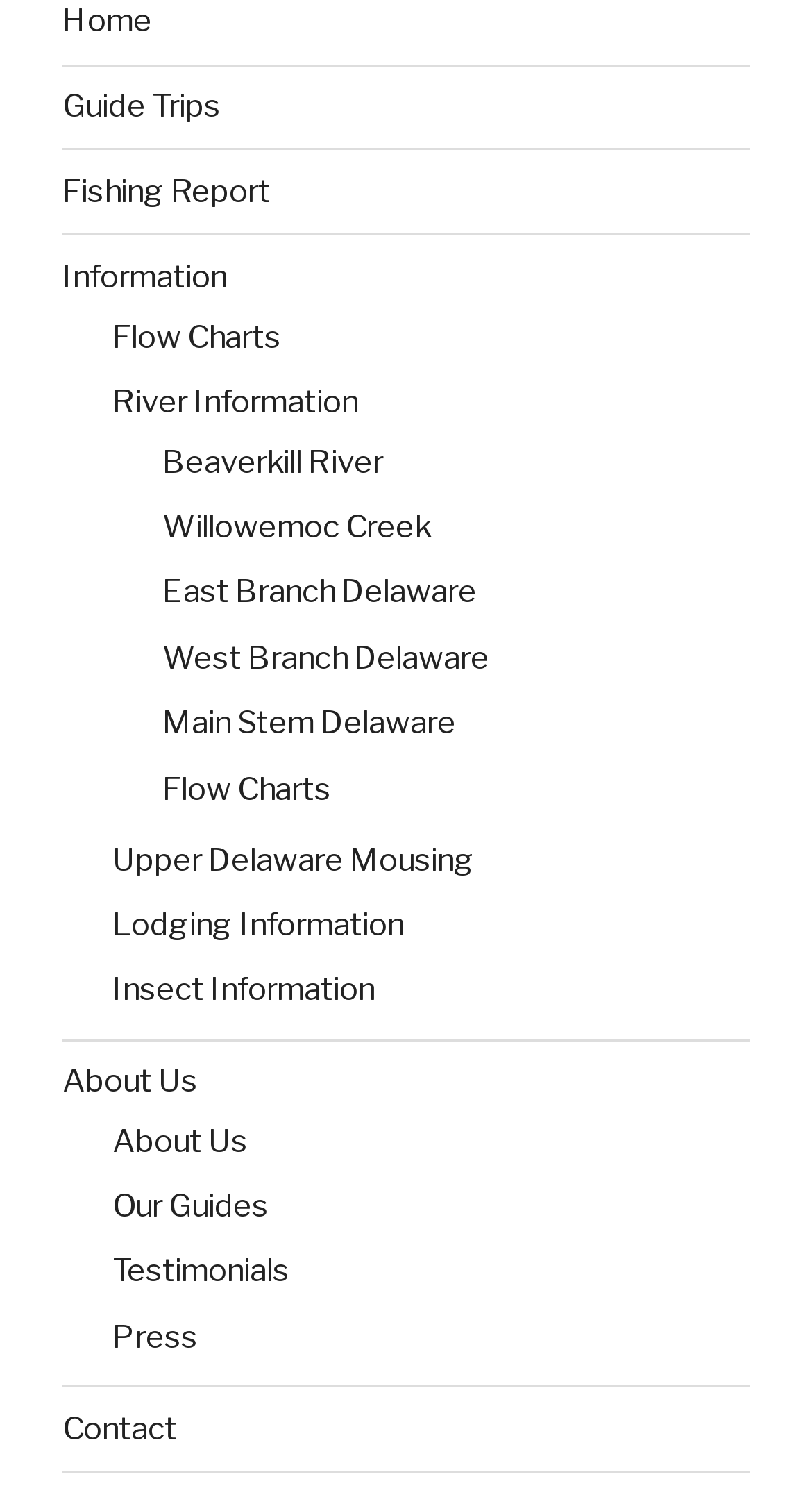Show the bounding box coordinates for the HTML element described as: "Home".

[0.077, 0.002, 0.187, 0.027]